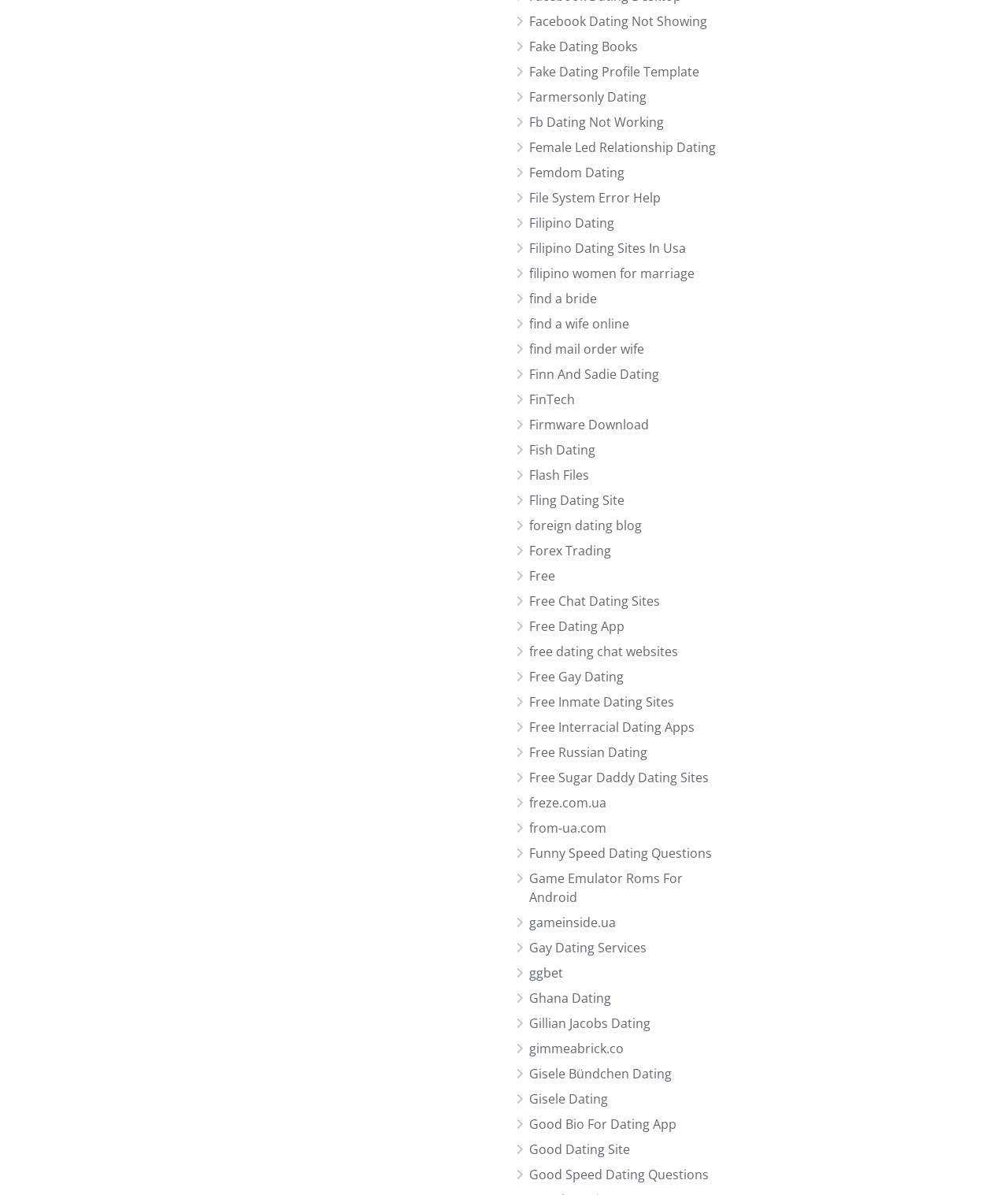Please use the details from the image to answer the following question comprehensively:
What is the topic of the links on the webpage?

I analyzed the descriptions of the links on the webpage and found that most of them are related to dating, such as 'Facebook Dating Not Showing', 'Fake Dating Profile Template', and 'Free Gay Dating'. This suggests that the topic of the links on the webpage is dating.